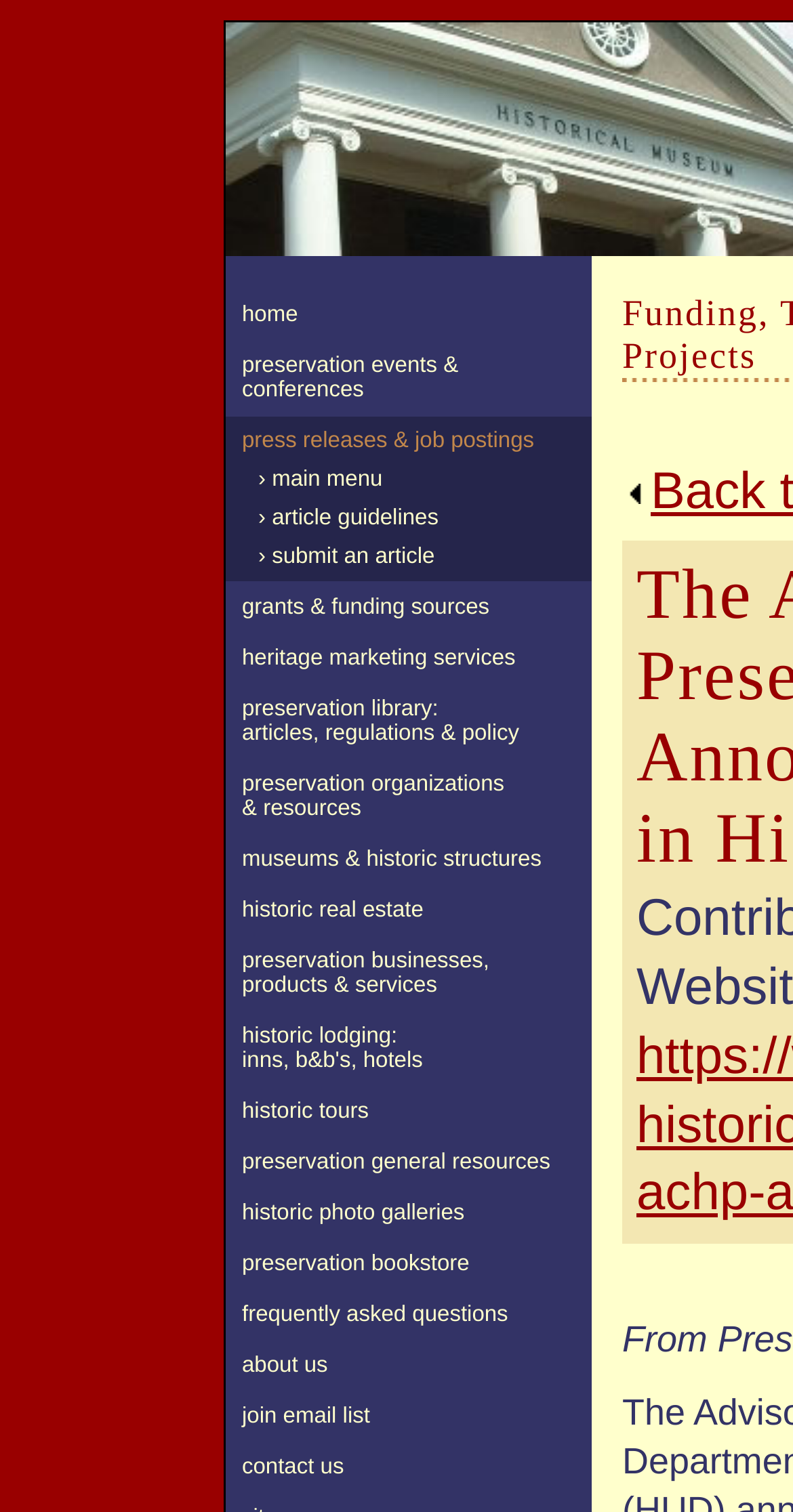For the given element description press releases & job postings, determine the bounding box coordinates of the UI element. The coordinates should follow the format (top-left x, top-left y, bottom-right x, bottom-right y) and be within the range of 0 to 1.

[0.285, 0.276, 0.746, 0.308]